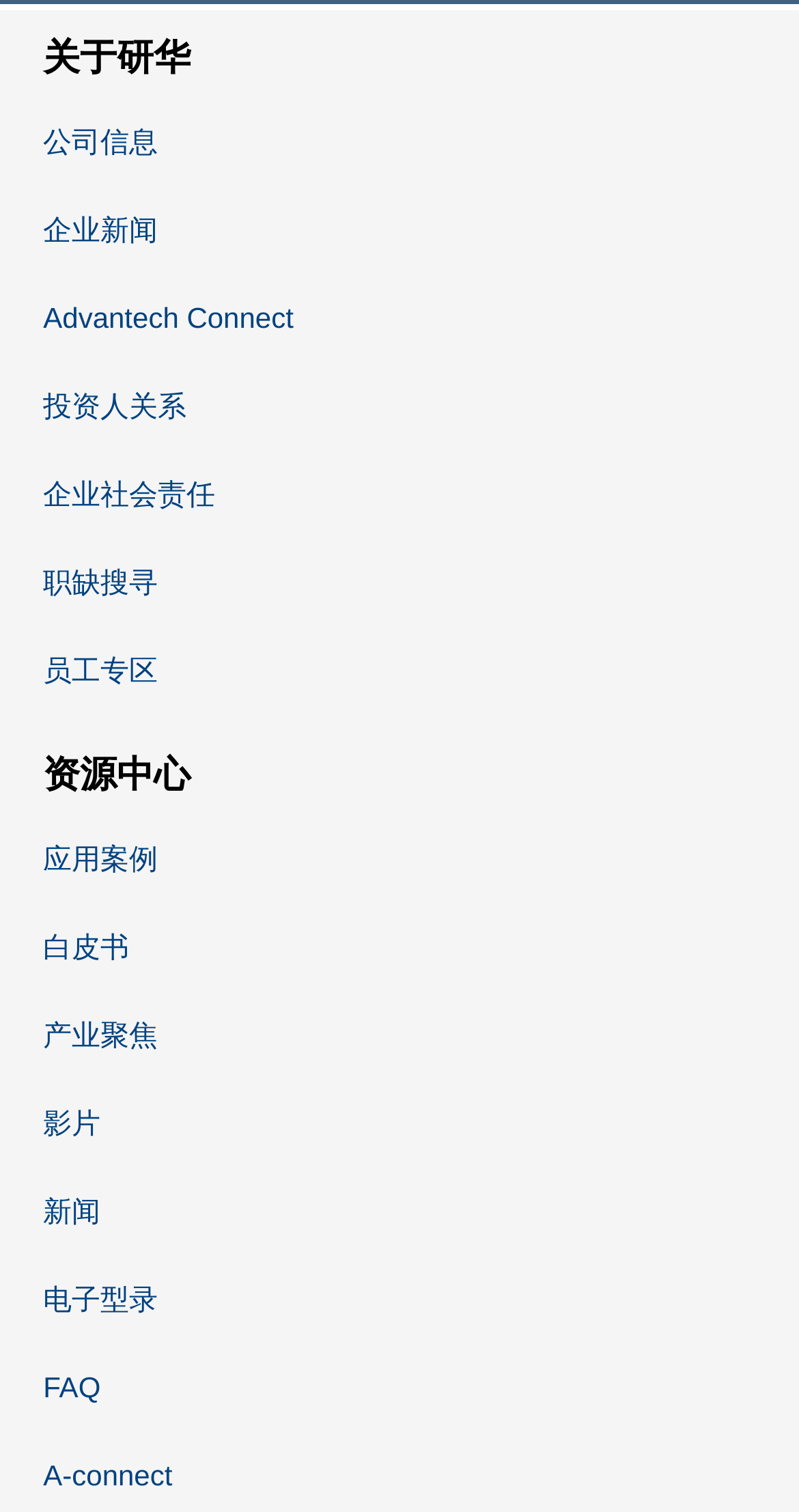Locate the bounding box coordinates for the element described below: "投资人关系". The coordinates must be four float values between 0 and 1, formatted as [left, top, right, bottom].

[0.054, 0.24, 0.234, 0.298]